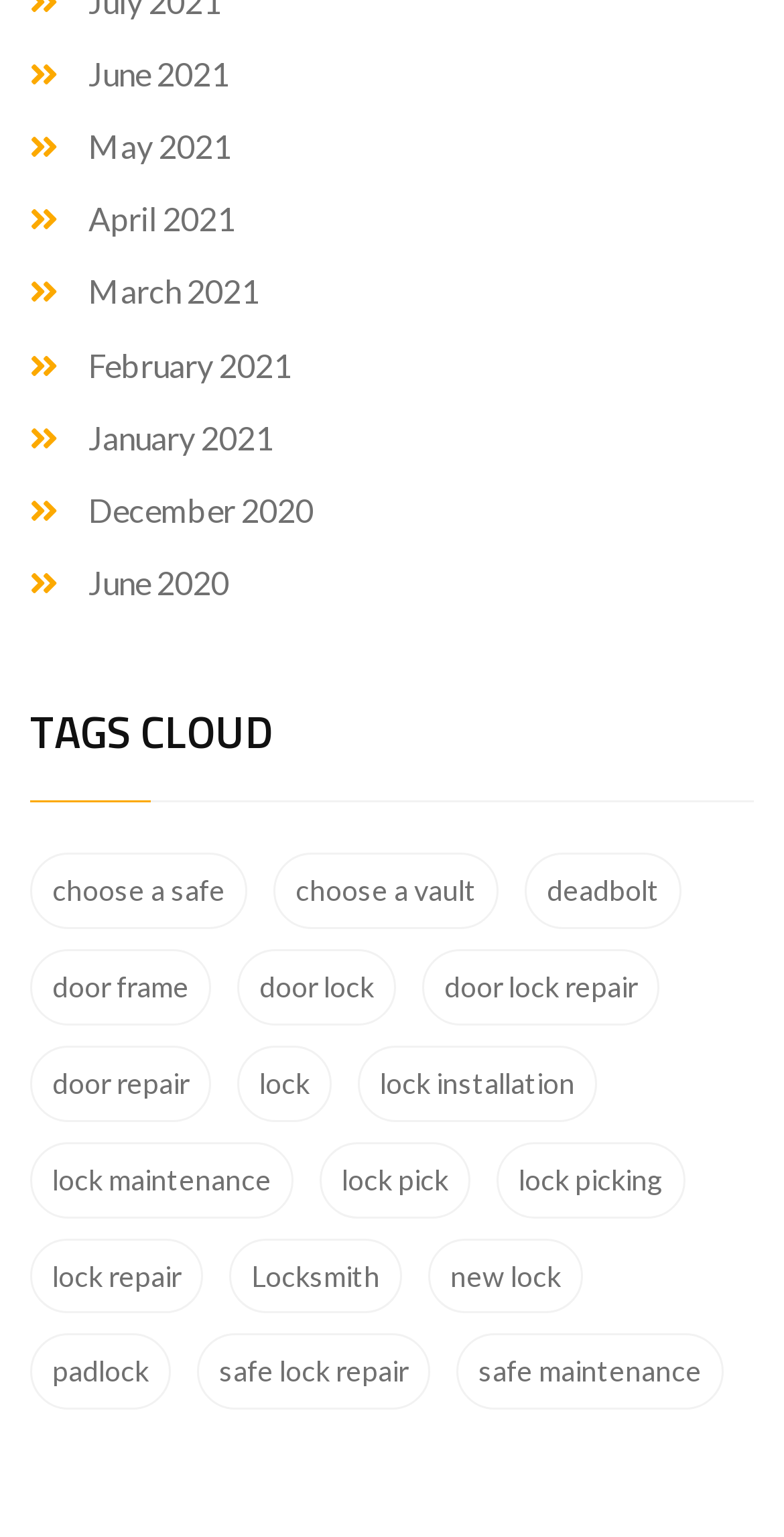What is the earliest month listed?
Refer to the image and give a detailed answer to the question.

By examining the links at the top of the webpage, I found that the earliest month listed is June 2020, which is the last link in the sequence of monthly links.